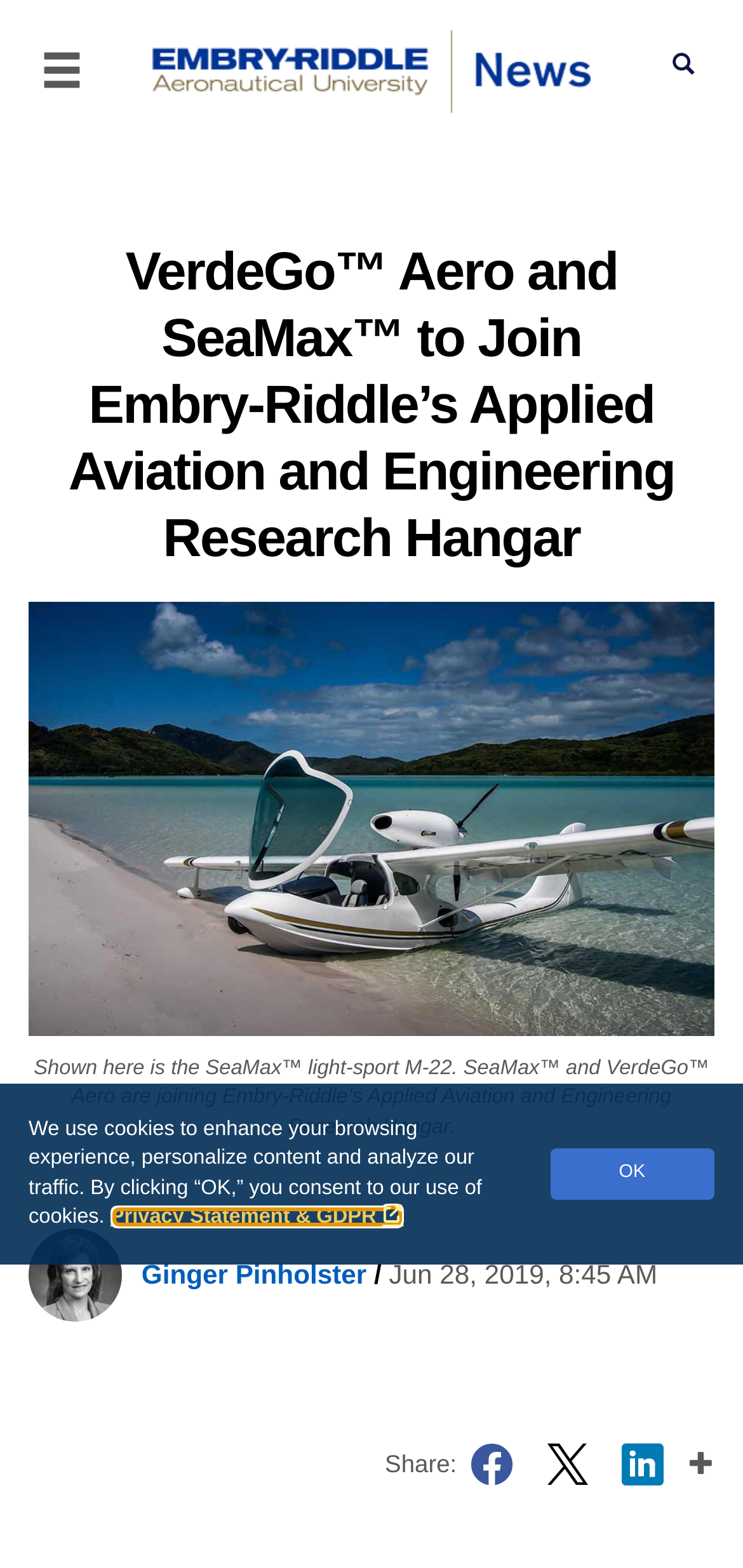Find the bounding box coordinates of the element to click in order to complete the given instruction: "Access editorial board."

None